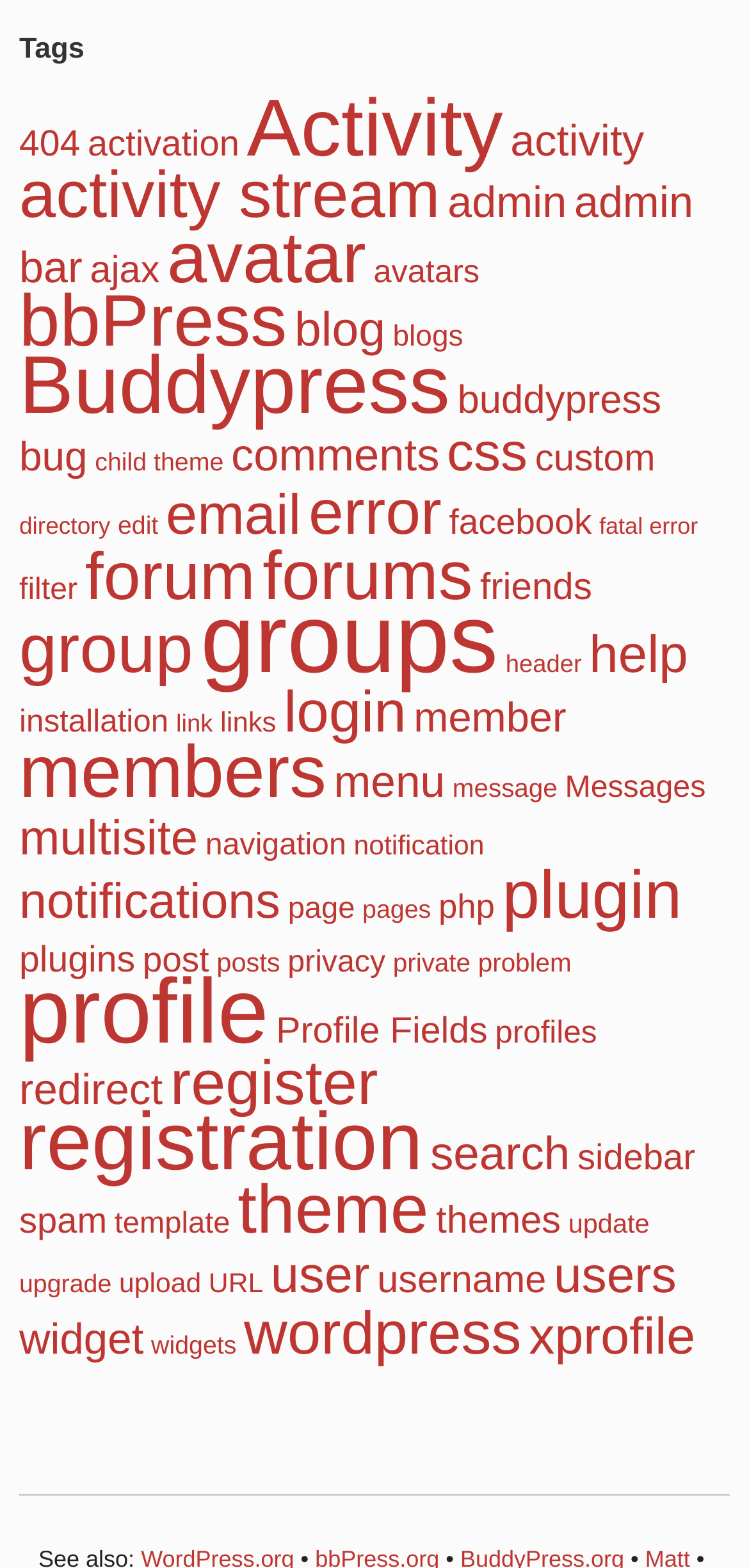From the element description: "activity", extract the bounding box coordinates of the UI element. The coordinates should be expressed as four float numbers between 0 and 1, in the order [left, top, right, bottom].

[0.681, 0.073, 0.86, 0.105]